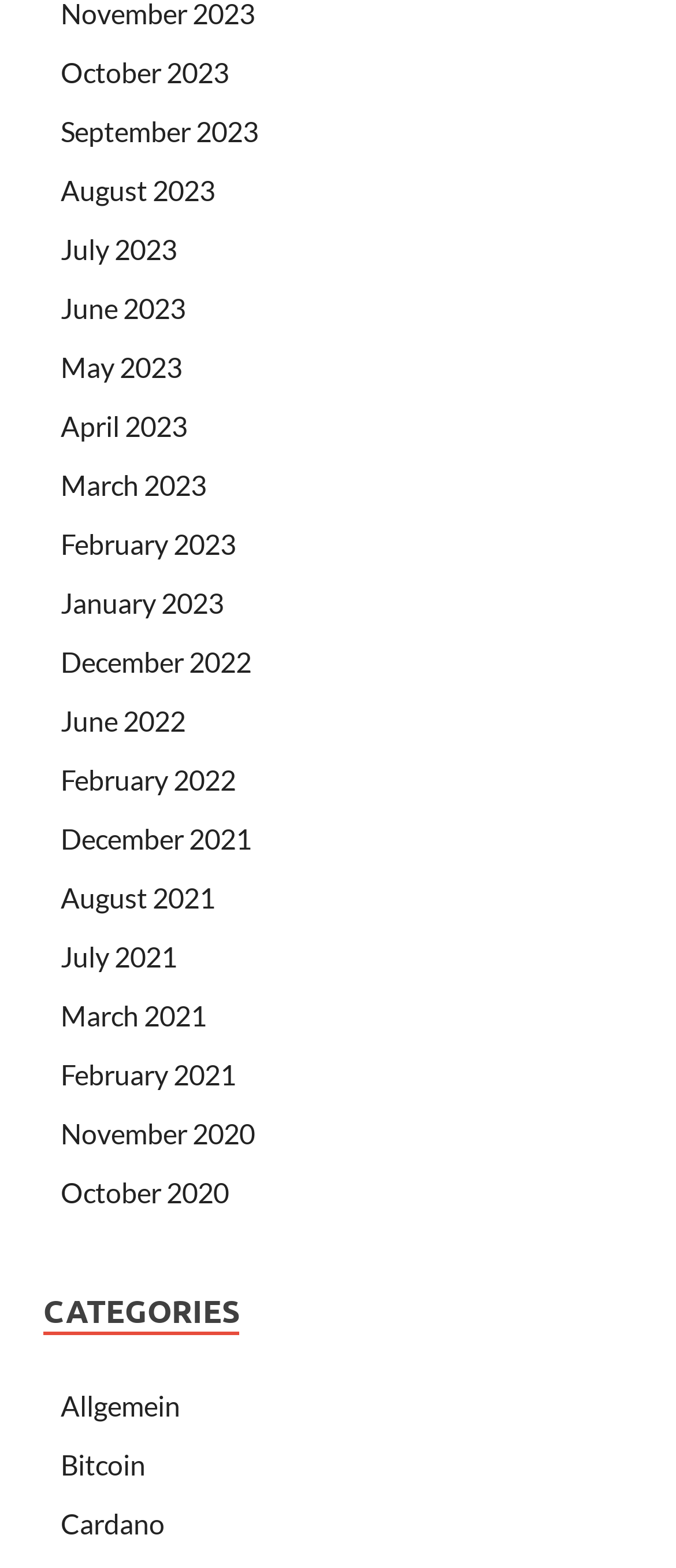Determine the bounding box coordinates of the clickable region to follow the instruction: "Browse Allgemein category".

[0.09, 0.886, 0.267, 0.907]